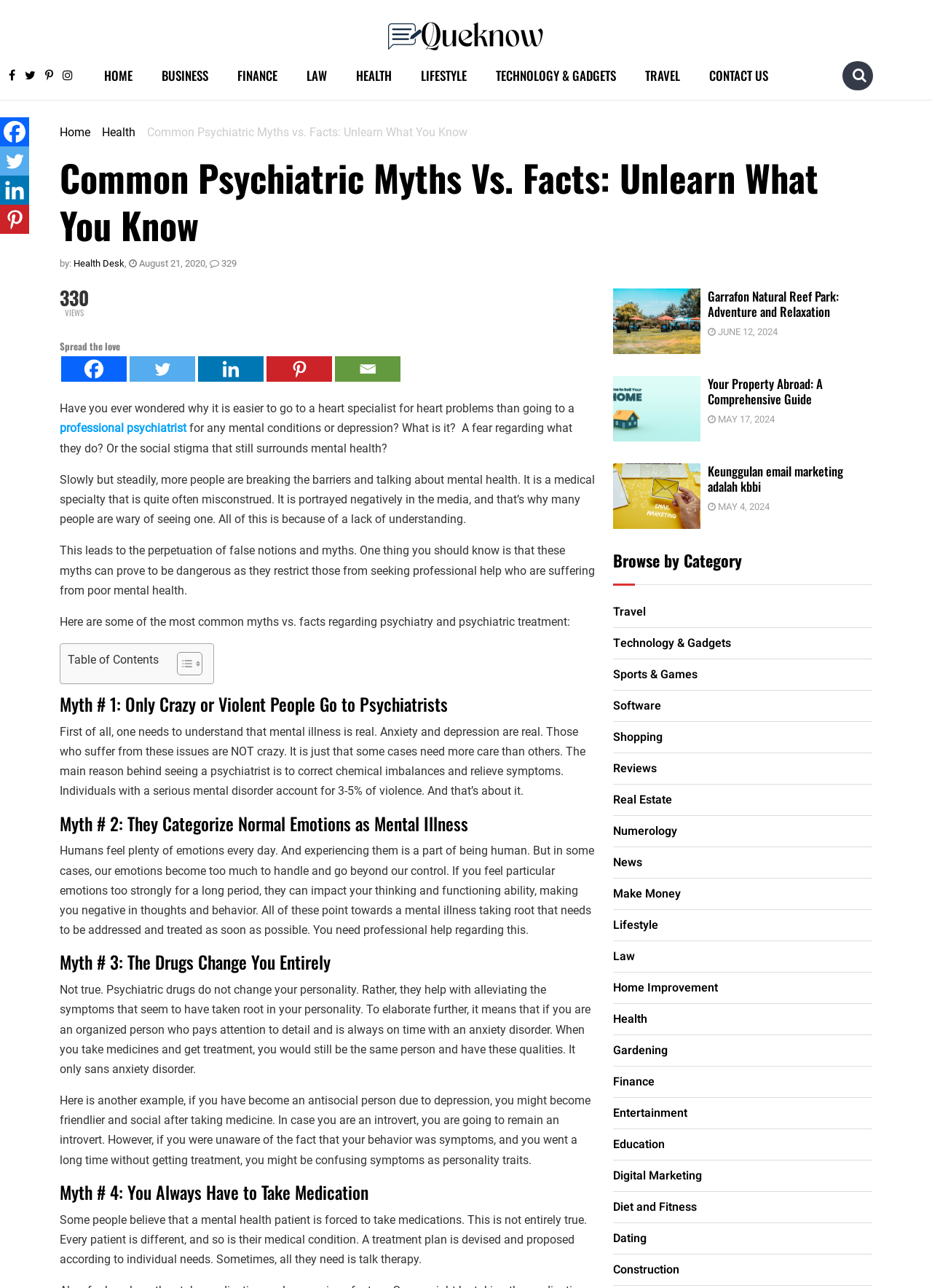Describe all visible elements and their arrangement on the webpage.

This webpage is about debunking common myths surrounding psychiatry and mental health. At the top, there is a logo of Queknow, a search bar, and a navigation menu with links to various categories such as Home, Business, Finance, and more. Below the navigation menu, there is a breadcrumb trail showing the current page's location.

The main content of the page is an article titled "Common Psychiatric Myths Vs. Facts: Unlearn What You Know." The article starts with a question about why people are more comfortable seeking help from a heart specialist than a psychiatrist. It then explains that this is due to a lack of understanding and perpetuation of false notions and myths about psychiatry.

The article is divided into sections, each addressing a common myth about psychiatry. The myths discussed include the idea that only crazy or violent people go to psychiatrists, that psychiatrists categorize normal emotions as mental illness, that psychiatric drugs change a person entirely, and that patients always have to take medication. Each myth is followed by a factual explanation and clarification.

Throughout the article, there are social media links and a table of contents on the side. At the bottom of the page, there are more social media links and a section promoting another article about Garrafon Natural Reef Park.

Overall, the webpage aims to educate readers about the realities of psychiatry and mental health, dispelling common misconceptions and promoting a better understanding of the field.